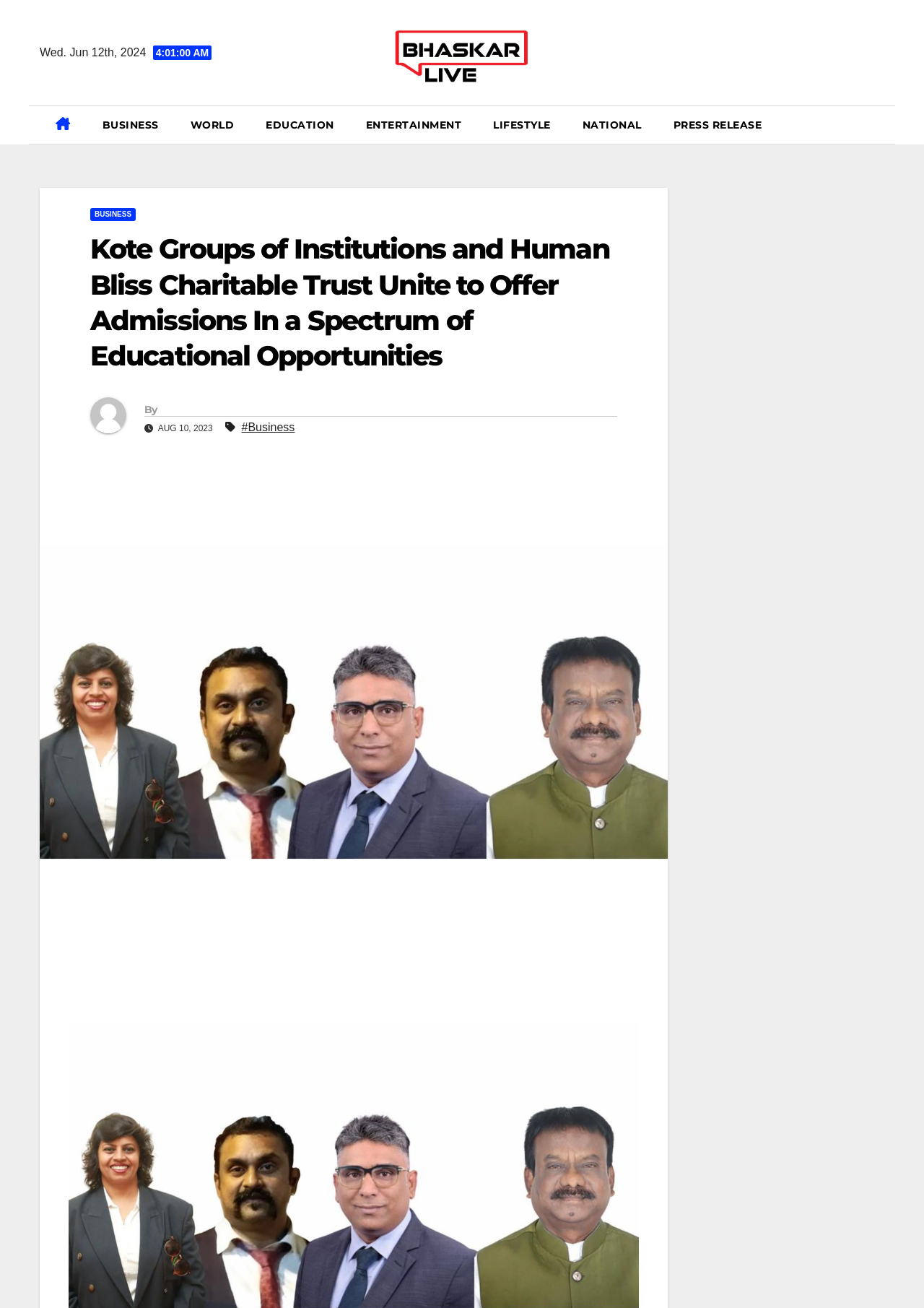What is the topic of the article?
Answer the question with a single word or phrase derived from the image.

Education